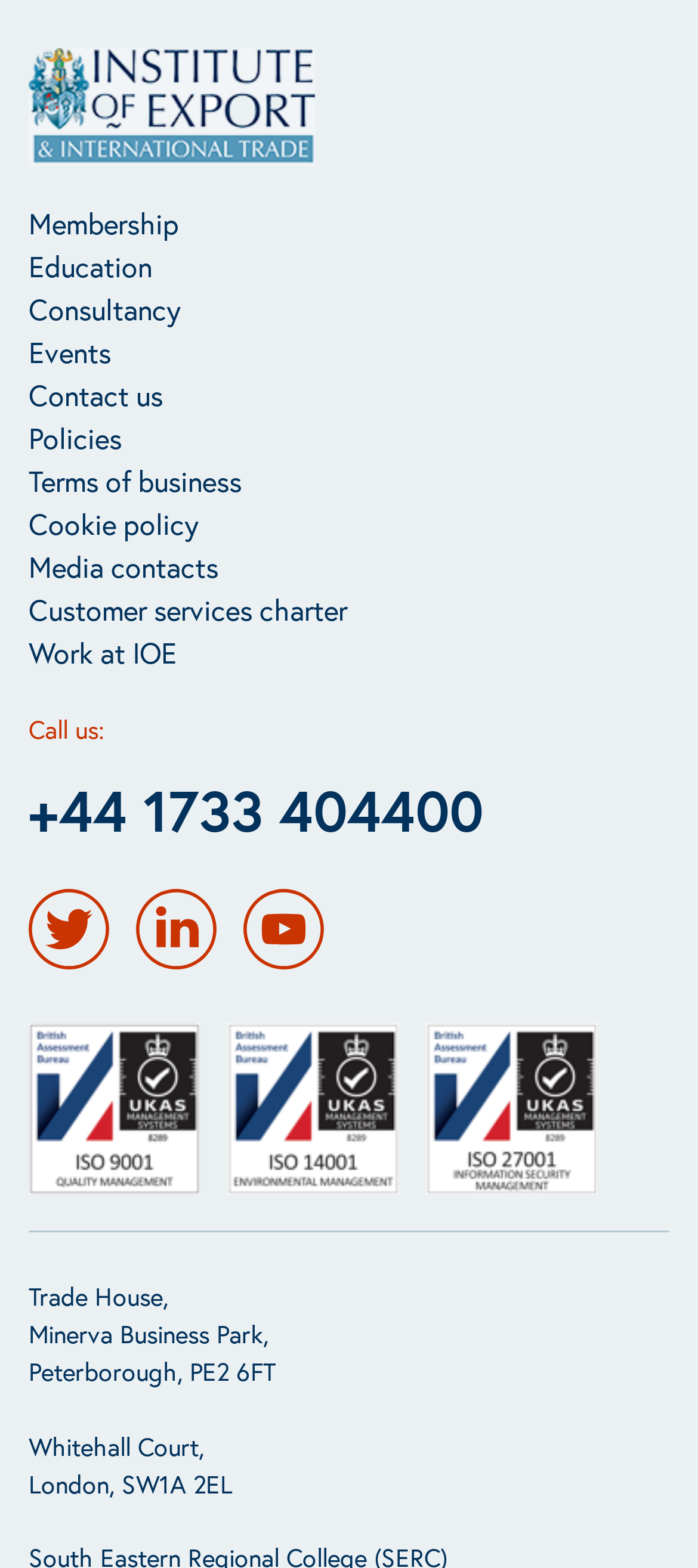Please locate the bounding box coordinates of the element that needs to be clicked to achieve the following instruction: "View the ISO 9001 certification". The coordinates should be four float numbers between 0 and 1, i.e., [left, top, right, bottom].

[0.041, 0.652, 0.287, 0.762]